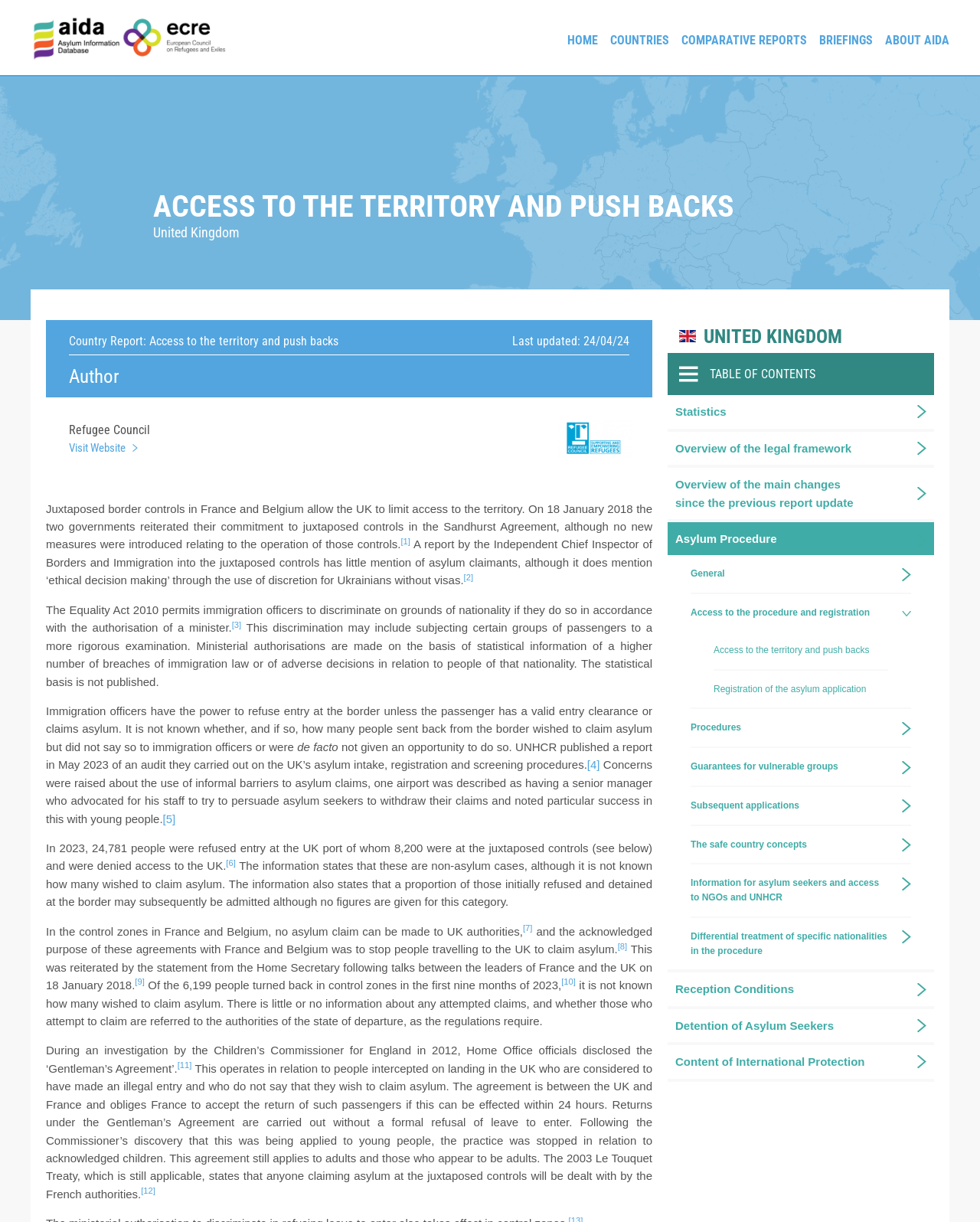Specify the bounding box coordinates of the area that needs to be clicked to achieve the following instruction: "Read the 'Access to the territory and push backs' article".

[0.681, 0.262, 0.953, 0.885]